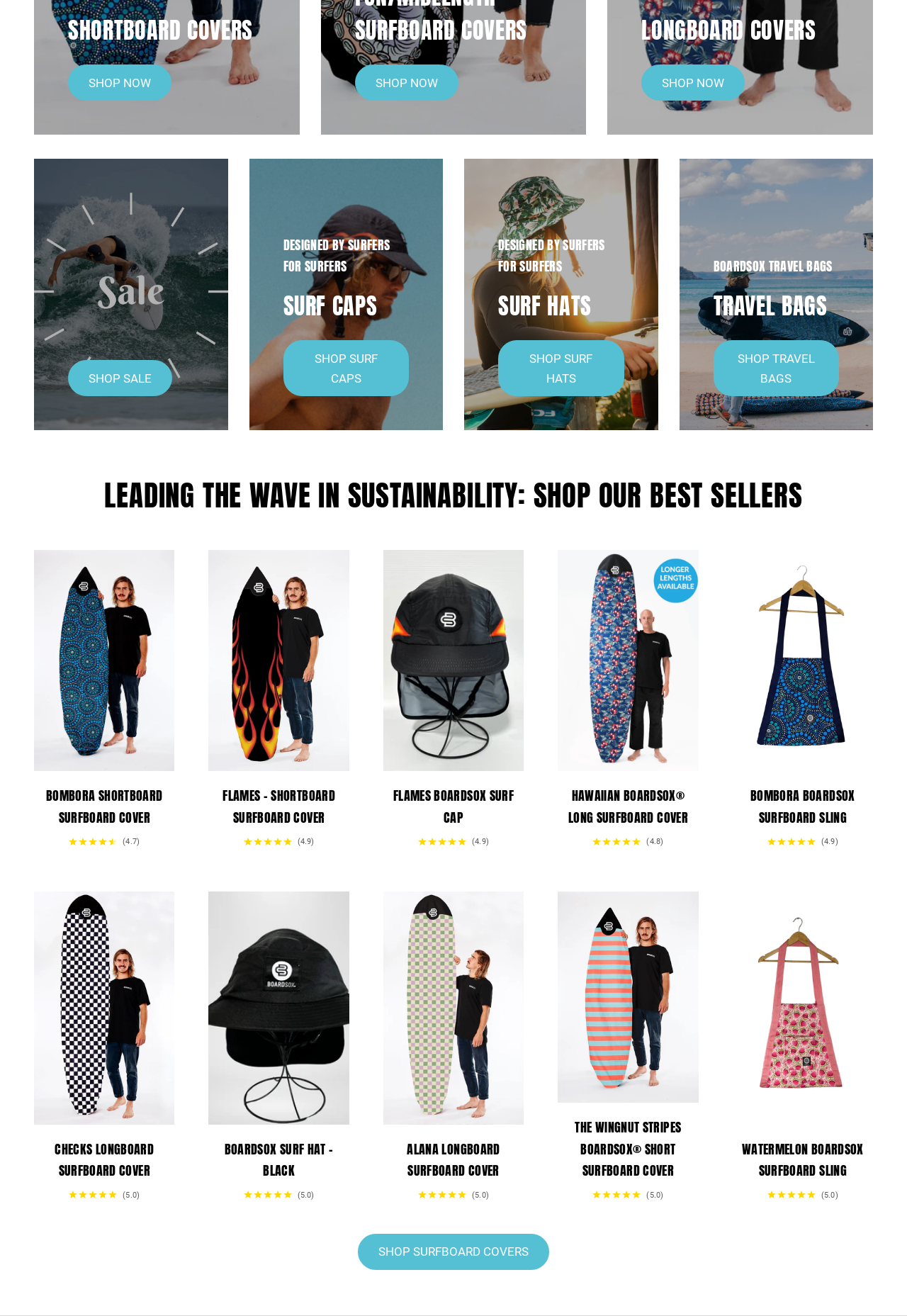Identify the bounding box for the UI element that is described as follows: "(4.9)".

[0.461, 0.636, 0.539, 0.643]